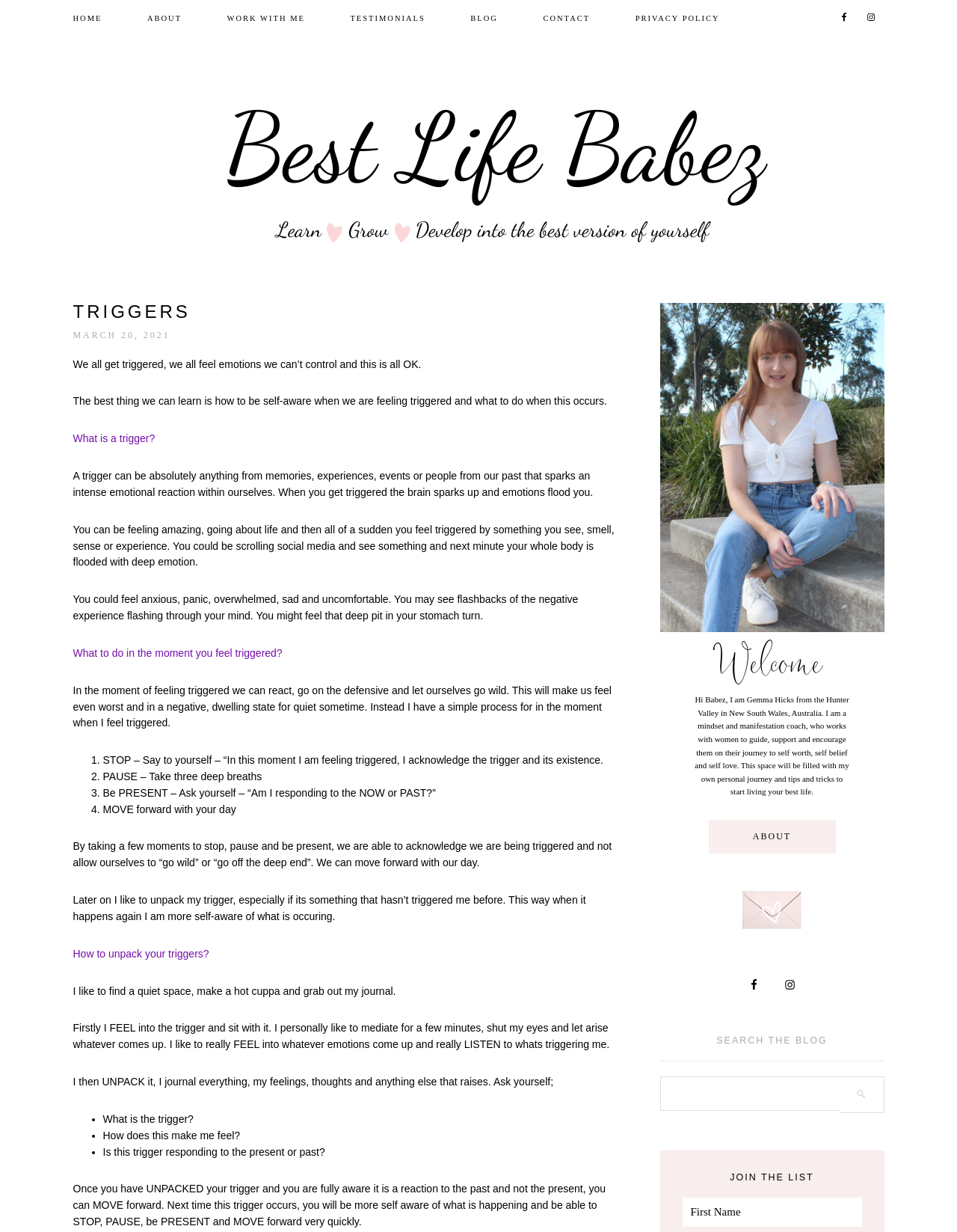Determine the bounding box coordinates for the area that needs to be clicked to fulfill this task: "Search the blog". The coordinates must be given as four float numbers between 0 and 1, i.e., [left, top, right, bottom].

[0.689, 0.873, 0.924, 0.904]